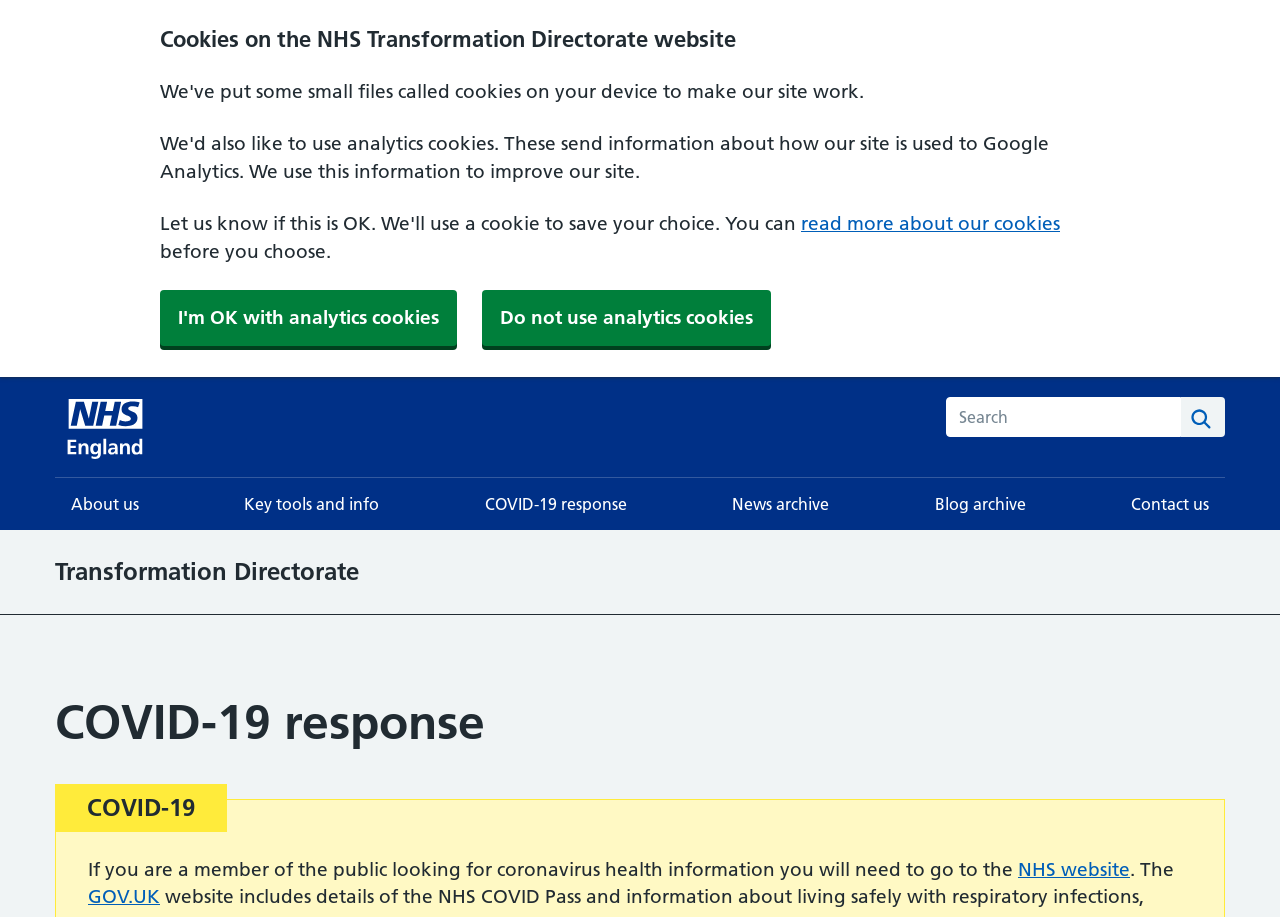Find the bounding box coordinates of the clickable element required to execute the following instruction: "view digital library". Provide the coordinates as four float numbers between 0 and 1, i.e., [left, top, right, bottom].

None